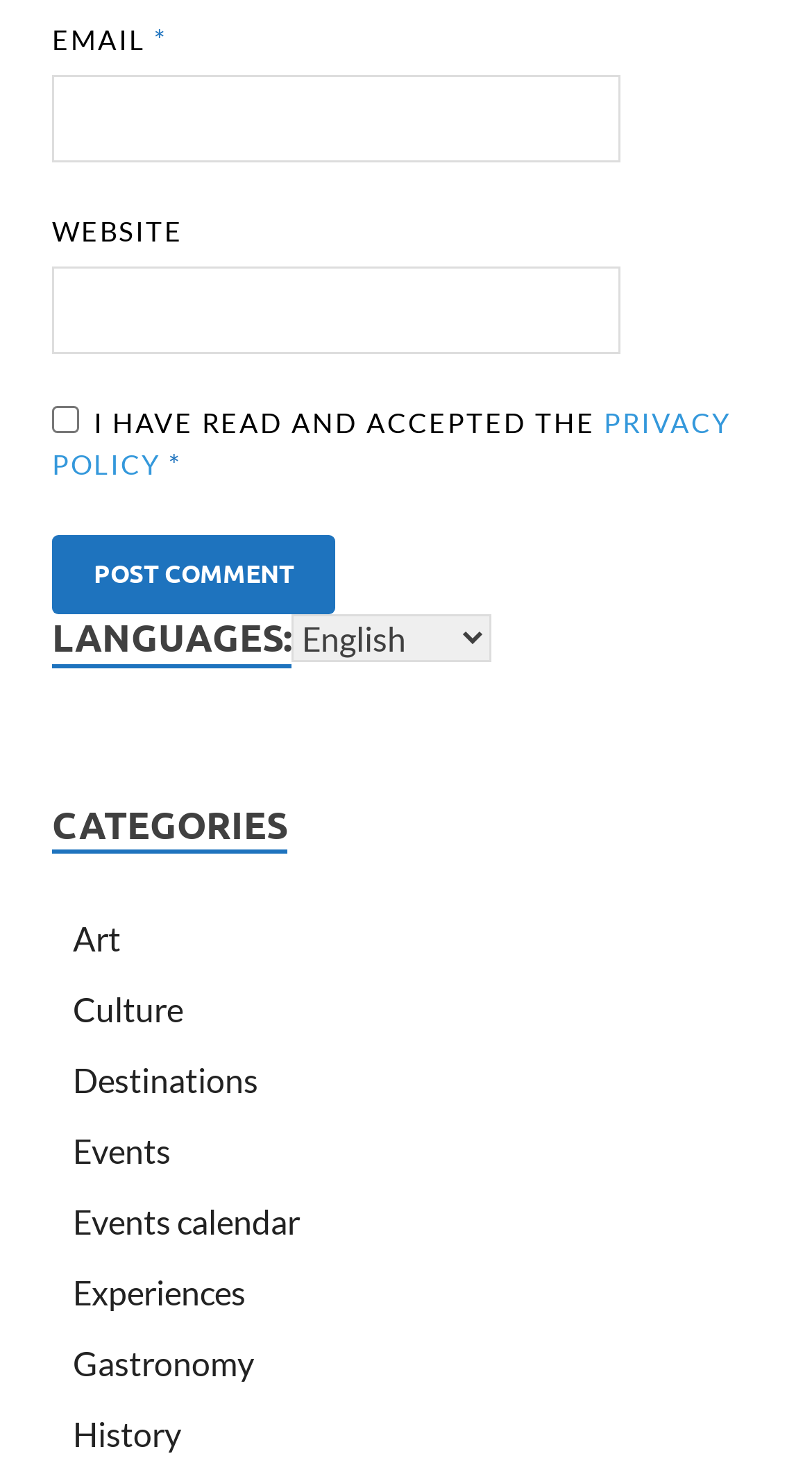Based on the element description parent_node: EMAIL * aria-describedby="email-notes" name="email", identify the bounding box of the UI element in the given webpage screenshot. The coordinates should be in the format (top-left x, top-left y, bottom-right x, bottom-right y) and must be between 0 and 1.

[0.064, 0.051, 0.764, 0.11]